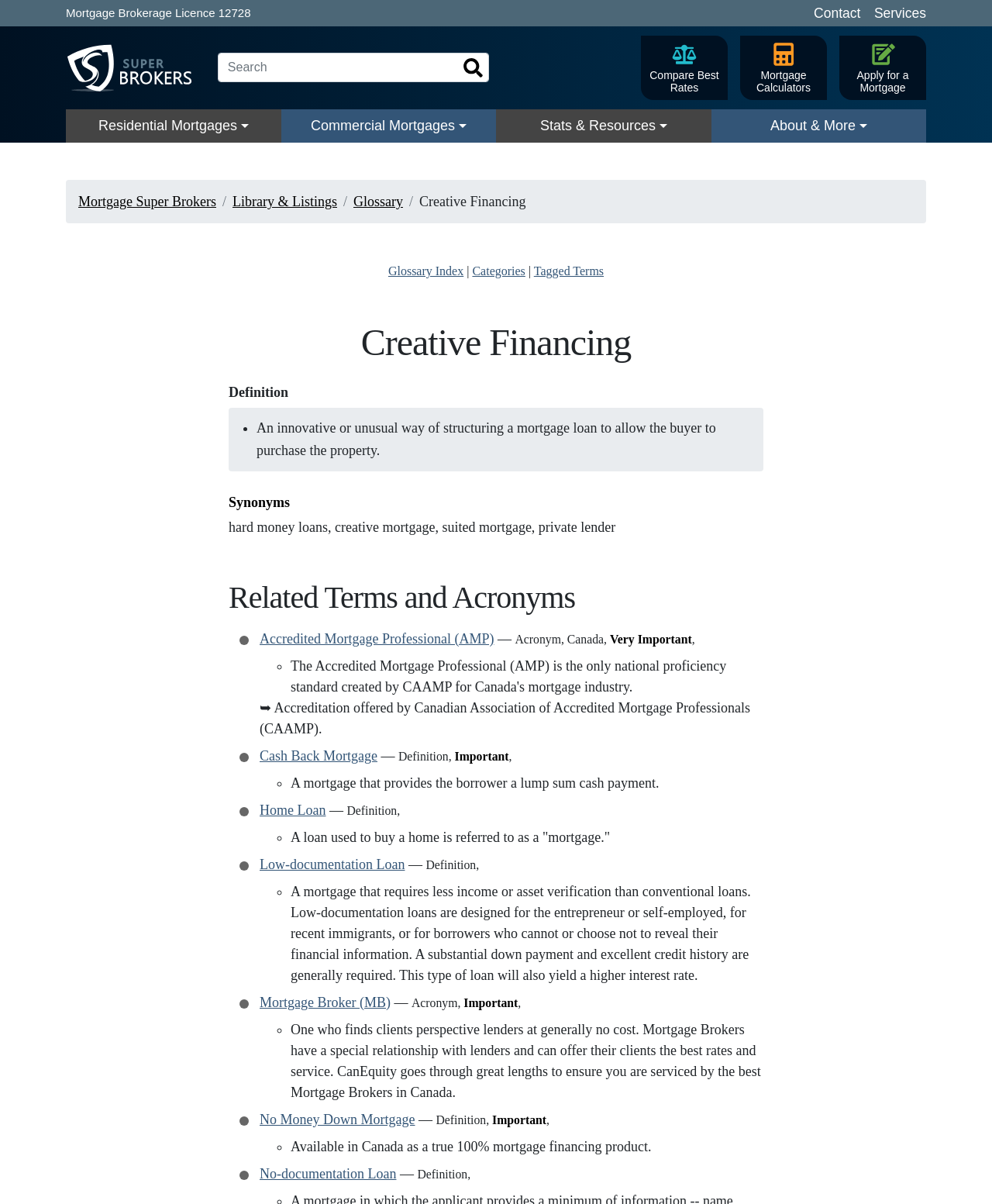Examine the image and give a thorough answer to the following question:
What type of loan requires less income or asset verification?

The webpage explains that a low-documentation loan is a type of loan that requires less income or asset verification than conventional loans. This information can be found in the section about 'Low-documentation Loan'.